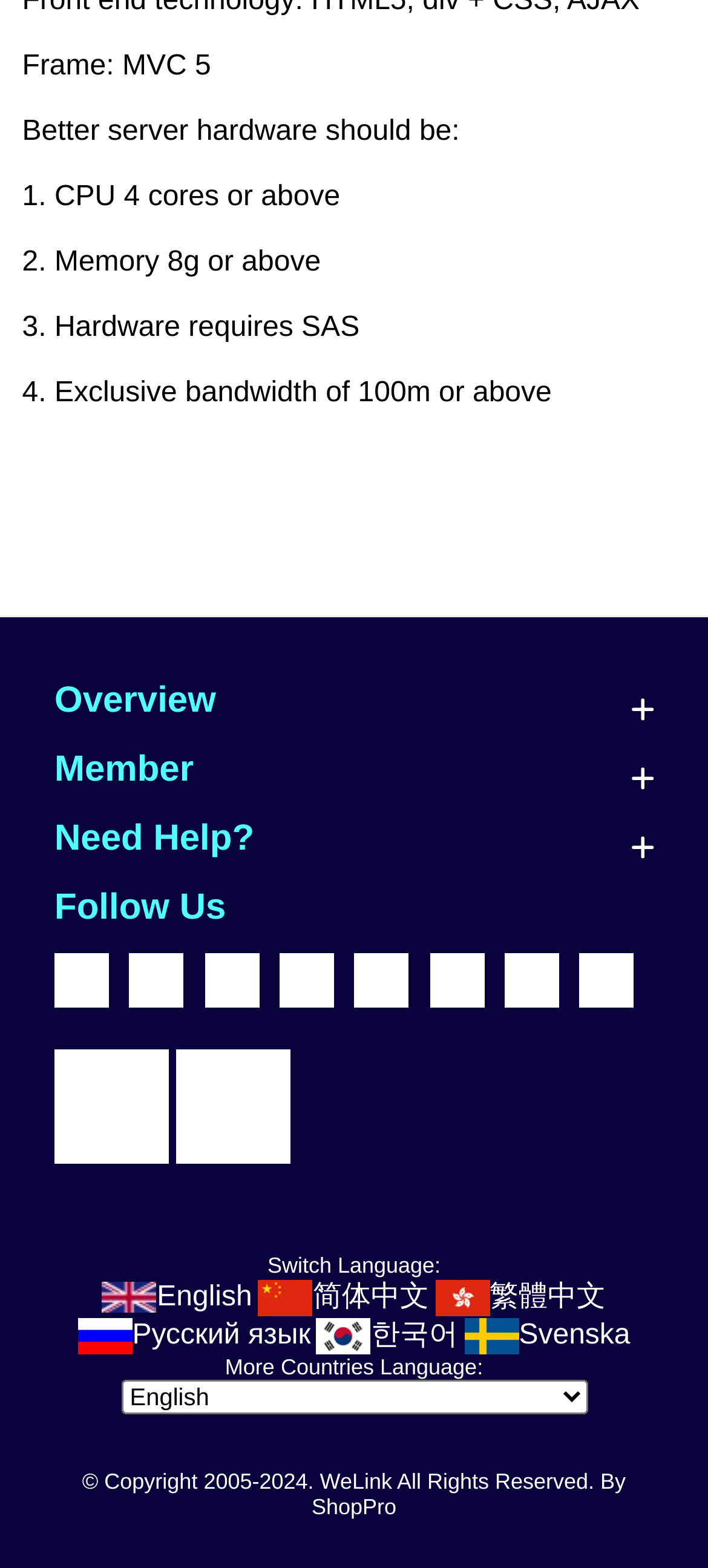Please provide a brief answer to the following inquiry using a single word or phrase:
What languages can users switch to?

English, 简体中文, 繁體中文, Русский язык, 한국어, Svenska